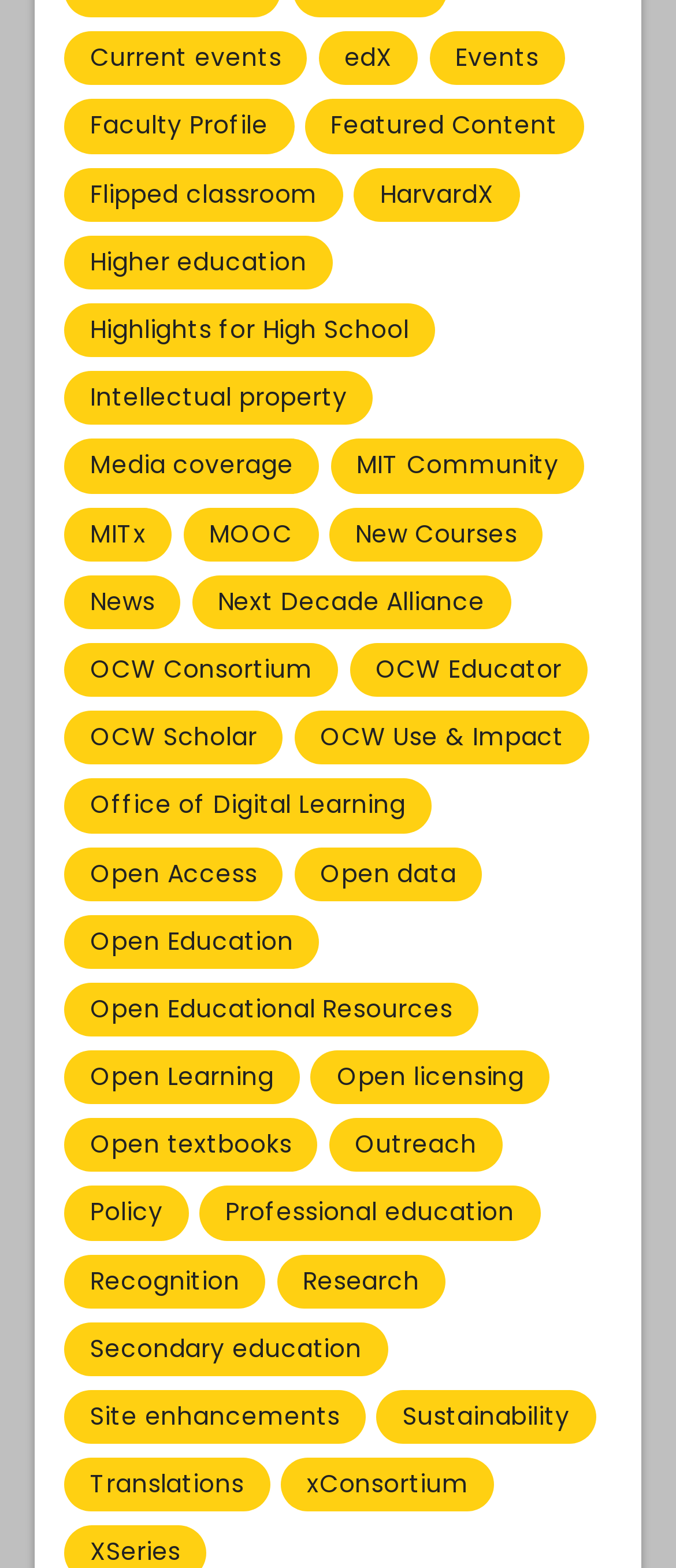Kindly provide the bounding box coordinates of the section you need to click on to fulfill the given instruction: "Learn about flipped classrooms".

[0.095, 0.107, 0.508, 0.141]